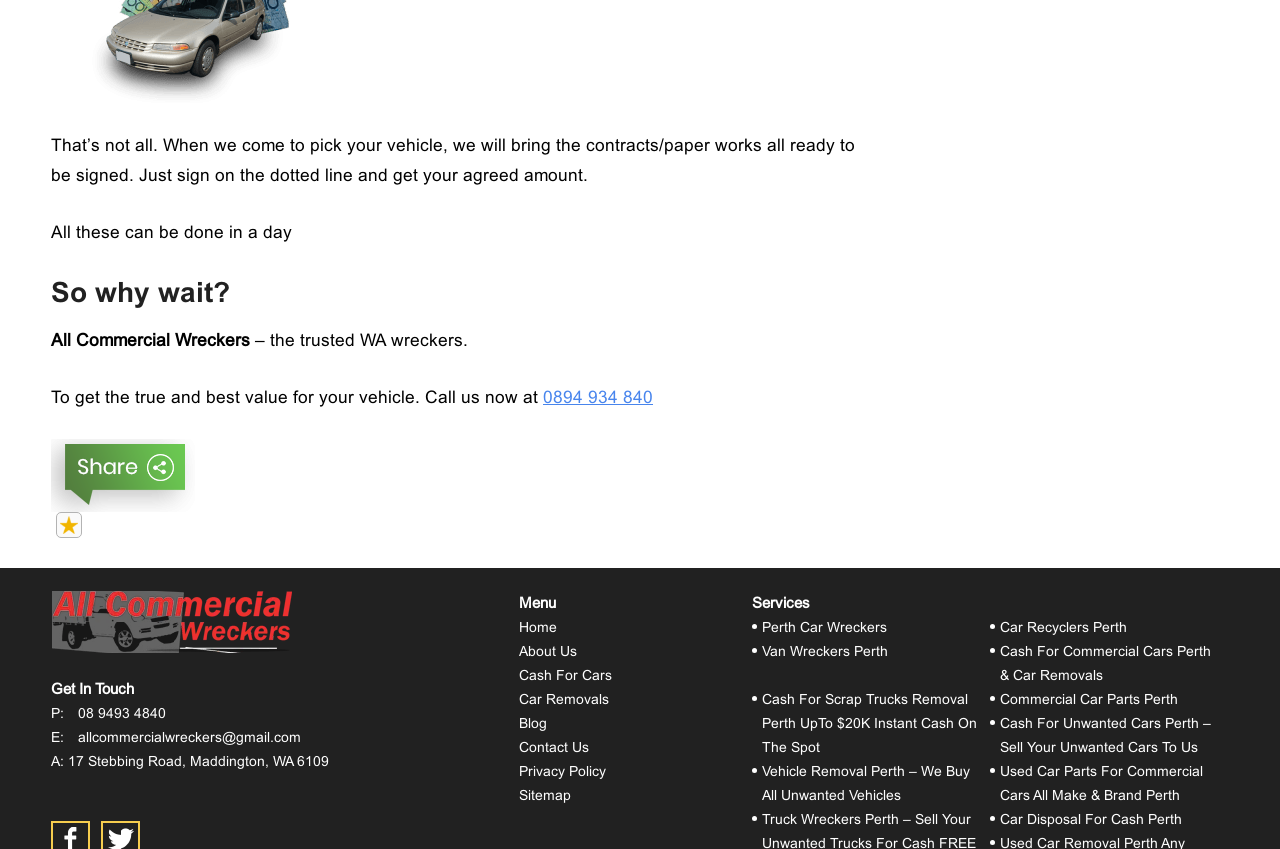Determine the bounding box coordinates of the region to click in order to accomplish the following instruction: "Call the phone number". Provide the coordinates as four float numbers between 0 and 1, specifically [left, top, right, bottom].

[0.424, 0.45, 0.51, 0.485]